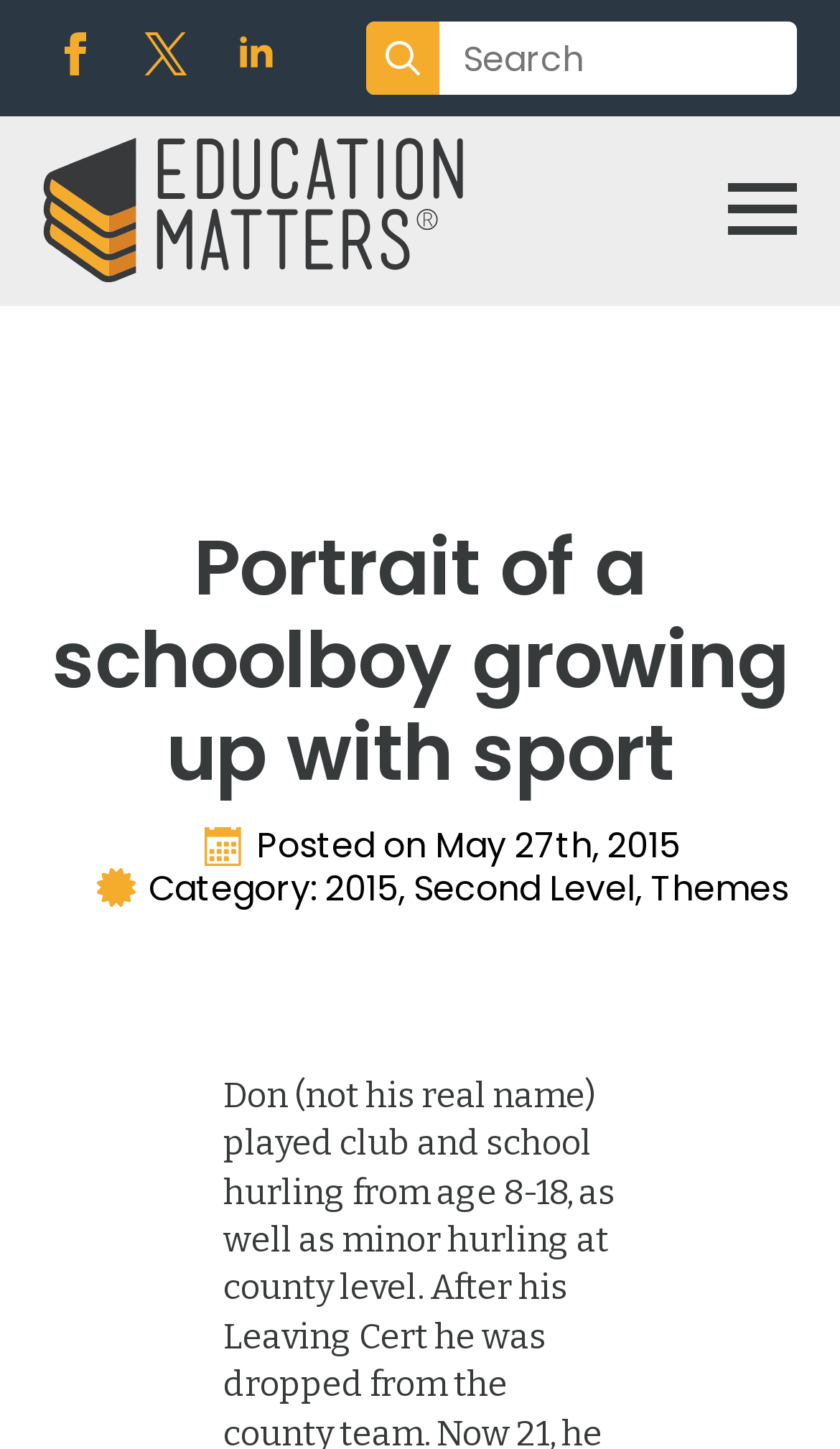Provide a brief response in the form of a single word or phrase:
What is the date of the article?

May 27th, 2015